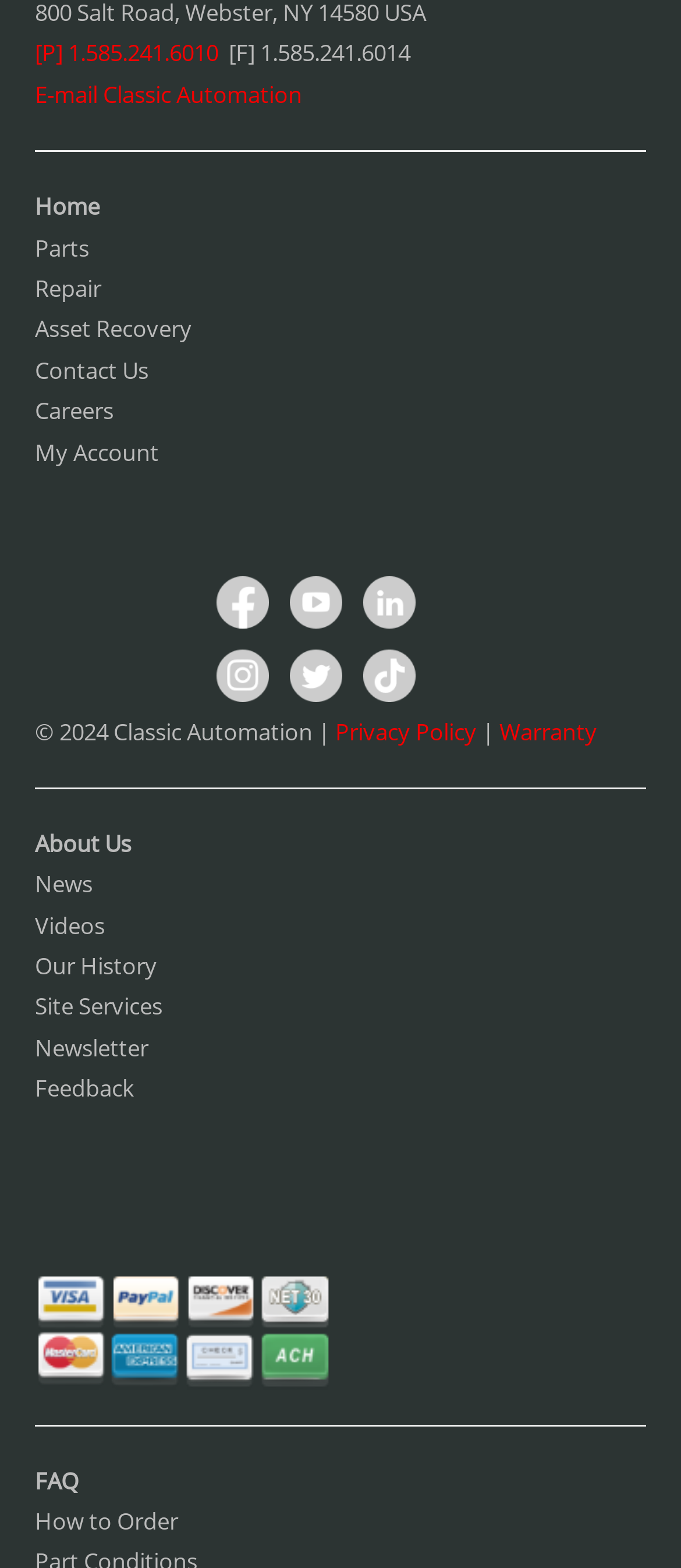Pinpoint the bounding box coordinates of the clickable area necessary to execute the following instruction: "Visit the Facebook page". The coordinates should be given as four float numbers between 0 and 1, namely [left, top, right, bottom].

[0.318, 0.372, 0.395, 0.392]